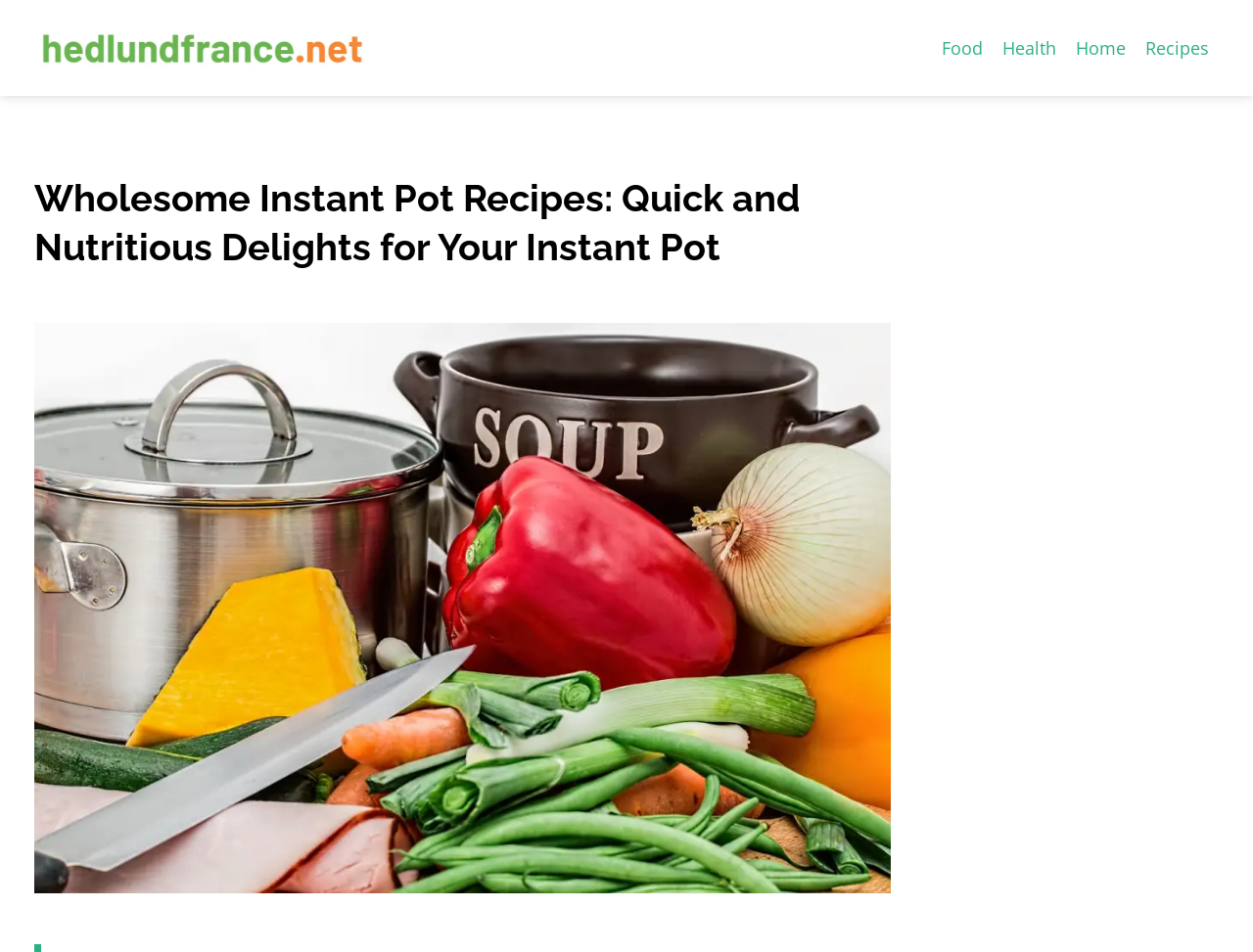Kindly respond to the following question with a single word or a brief phrase: 
How many images are on the webpage?

2